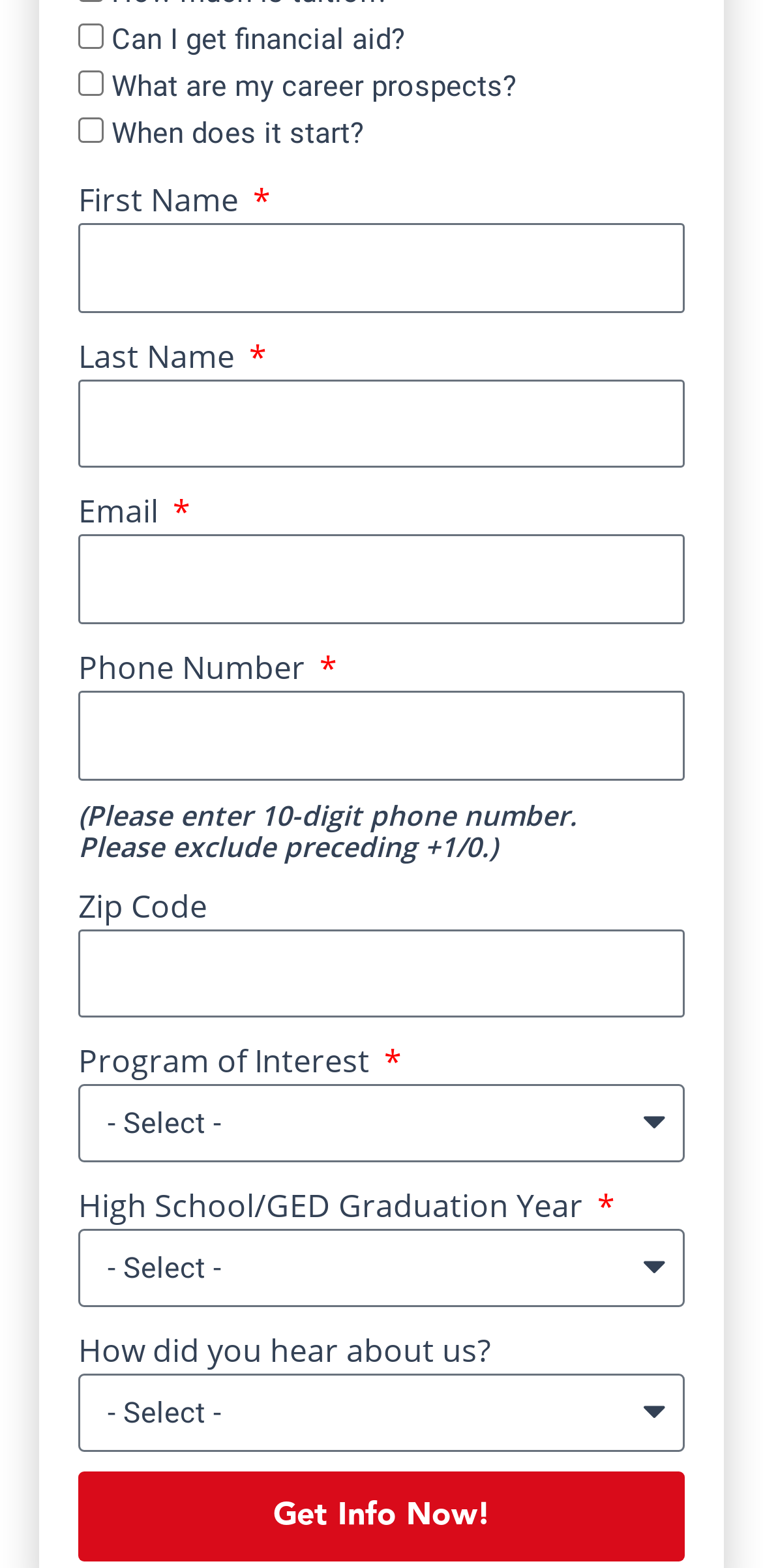Specify the bounding box coordinates of the area that needs to be clicked to achieve the following instruction: "Enter Phone Number".

[0.103, 0.441, 0.897, 0.497]